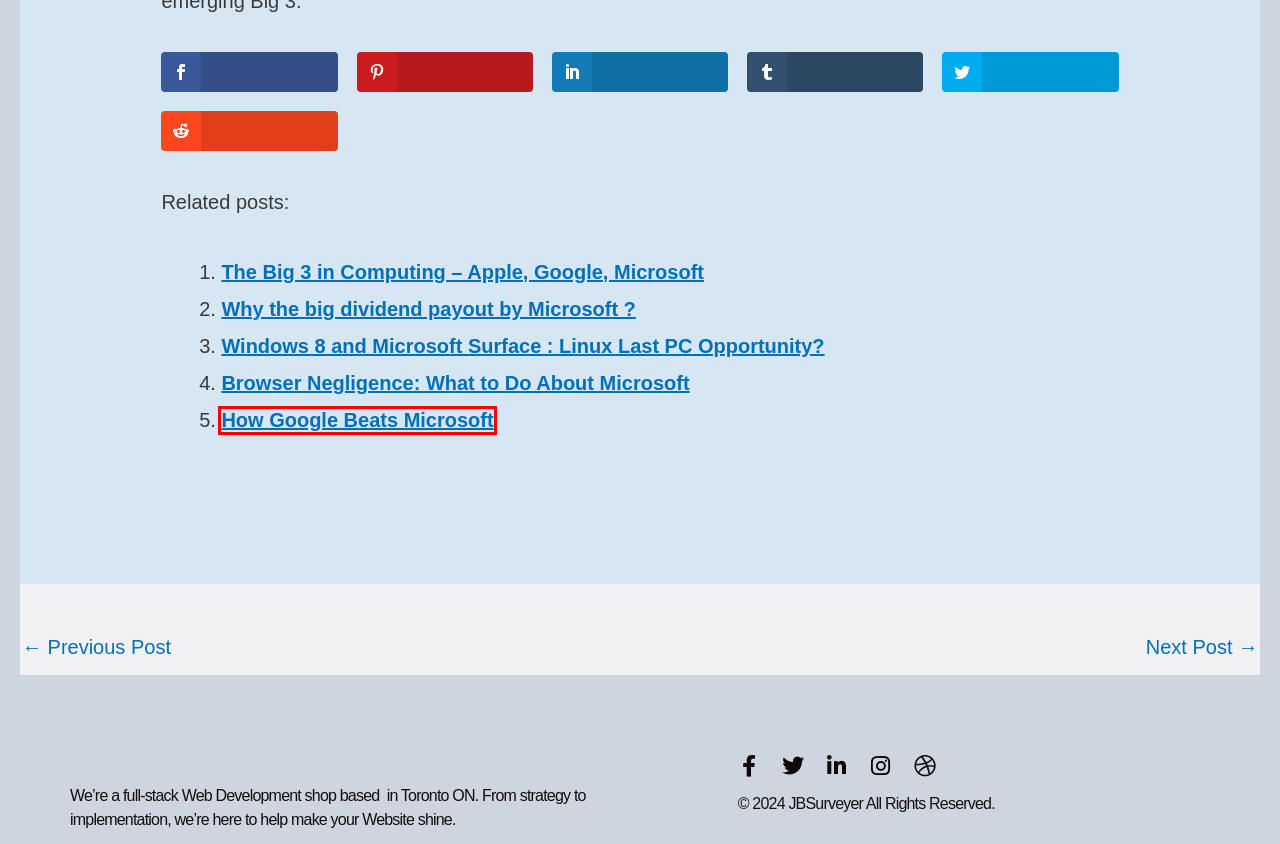A screenshot of a webpage is given, featuring a red bounding box around a UI element. Please choose the webpage description that best aligns with the new webpage after clicking the element in the bounding box. These are the descriptions:
A. Postings – The Real OpenSourcery
B. WP Sliders: Nivo Slider – The Real OpenSourcery
C. Why the big dividend payout by Microsoft ? – The Real OpenSourcery
D. How Google Beats Microsoft – The Real OpenSourcery
E. Browser Negligence: What to Do About Microsoft – The Real OpenSourcery
F. Windows 8 Will Be A Smashing Hit – The Real OpenSourcery
G. The Big 3 in Computing - Apple, Google, Microsoft – The Real OpenSourcery
H. Windows 8 and Microsoft Surface : Linux Last PC Opportunity? – The Real OpenSourcery

D